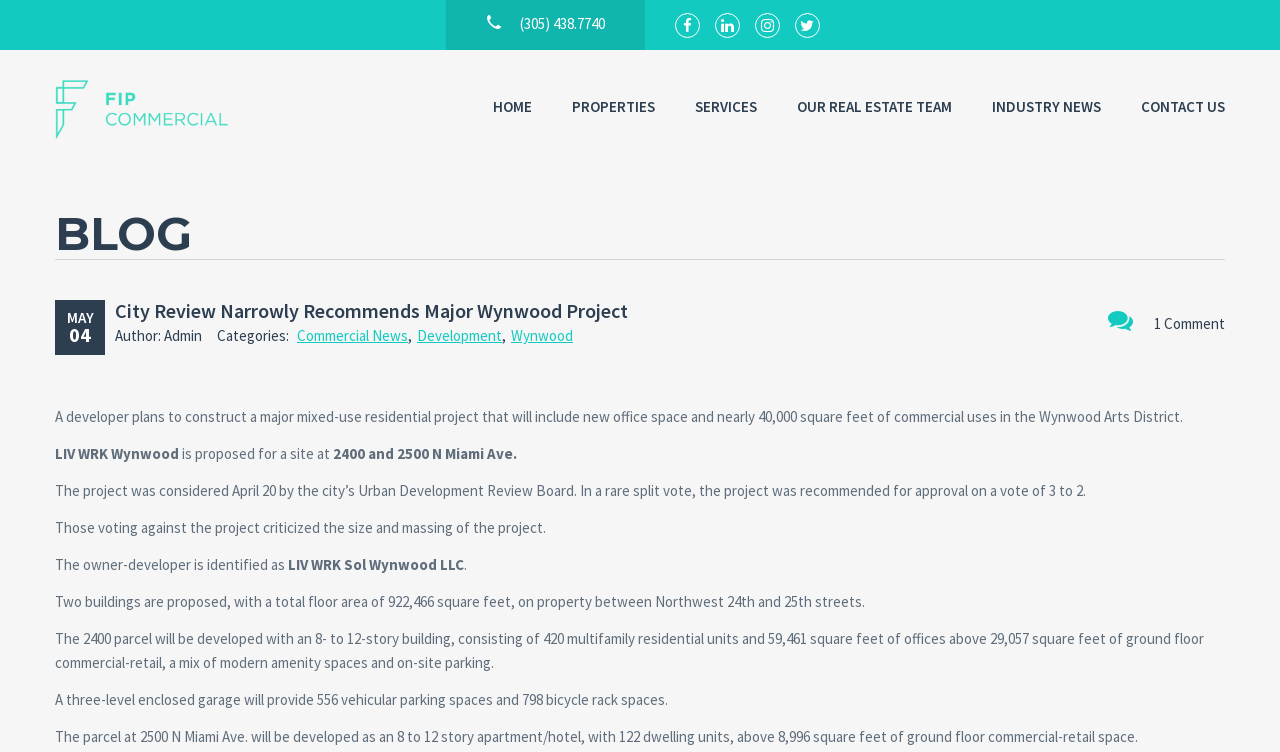Determine the bounding box coordinates of the target area to click to execute the following instruction: "Read the blog post about City Review Narrowly Recommends Major Wynwood Project."

[0.09, 0.397, 0.491, 0.43]